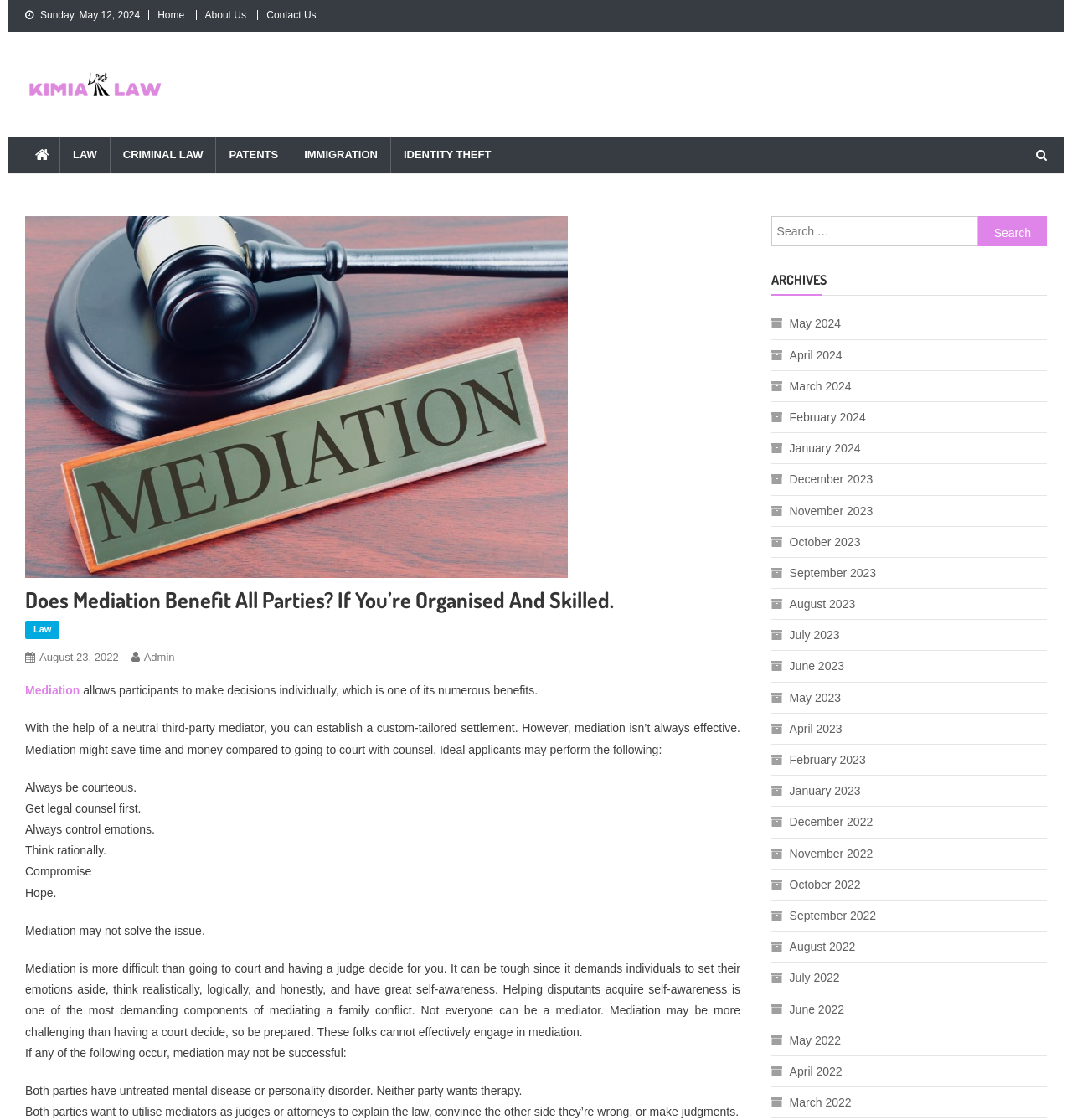Please specify the bounding box coordinates in the format (top-left x, top-left y, bottom-right x, bottom-right y), with all values as floating point numbers between 0 and 1. Identify the bounding box of the UI element described by: parent_node: Kimia Law

[0.023, 0.068, 0.154, 0.08]